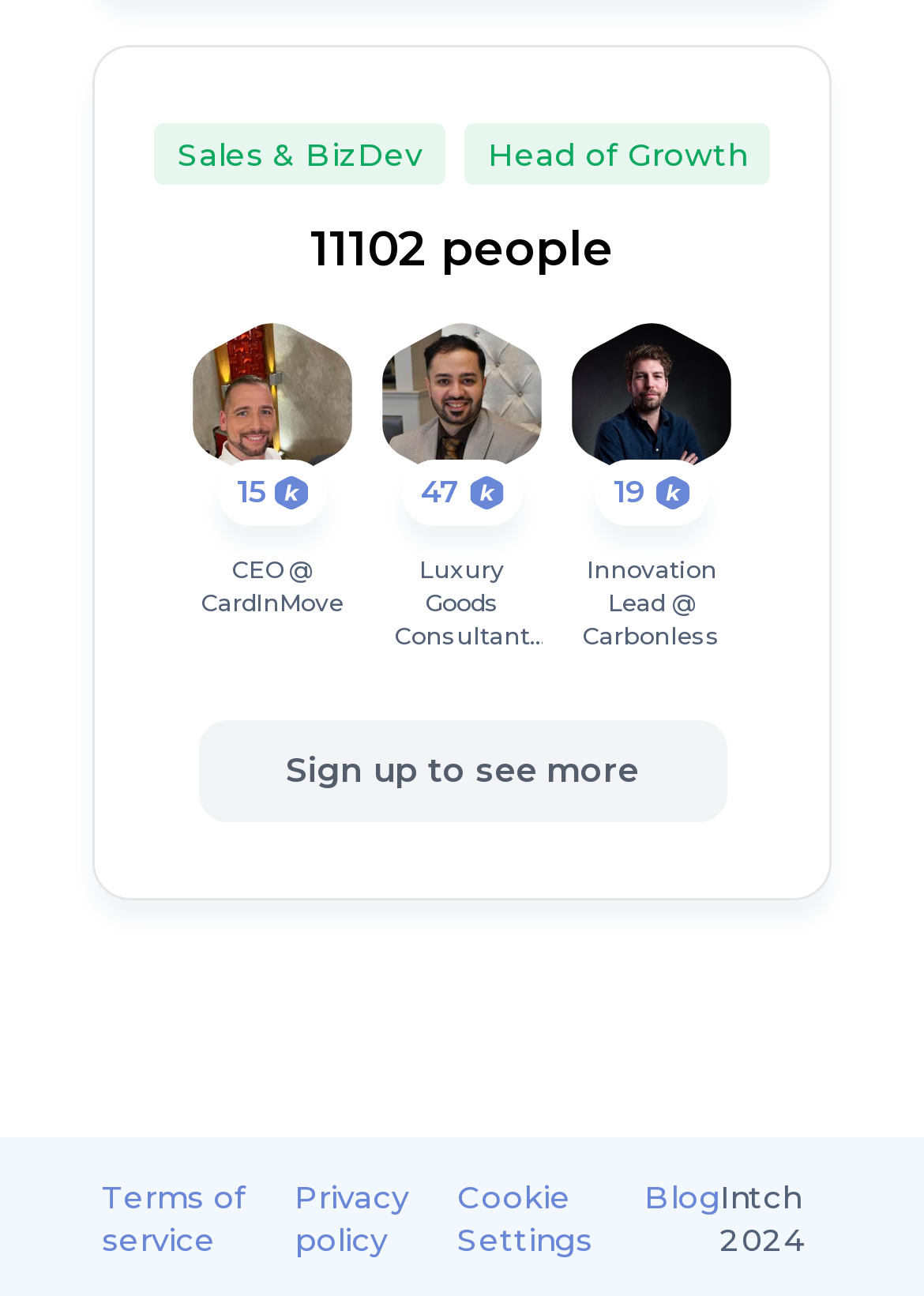Using the format (top-left x, top-left y, bottom-right x, bottom-right y), provide the bounding box coordinates for the described UI element. All values should be floating point numbers between 0 and 1: Terms of service

[0.11, 0.906, 0.278, 0.972]